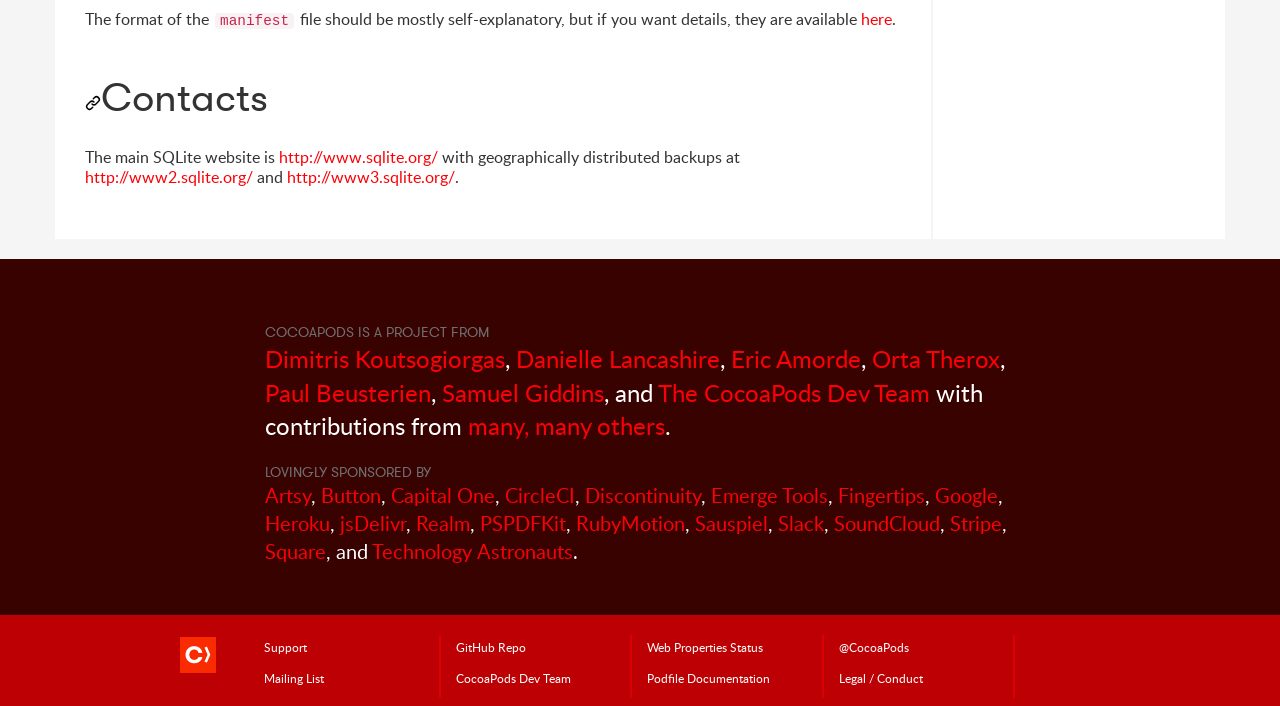What is the main SQLite website?
Please answer the question with as much detail as possible using the screenshot.

The answer can be found in the section 'Contacts' where it mentions 'The main SQLite website is http://www.sqlite.org/'.